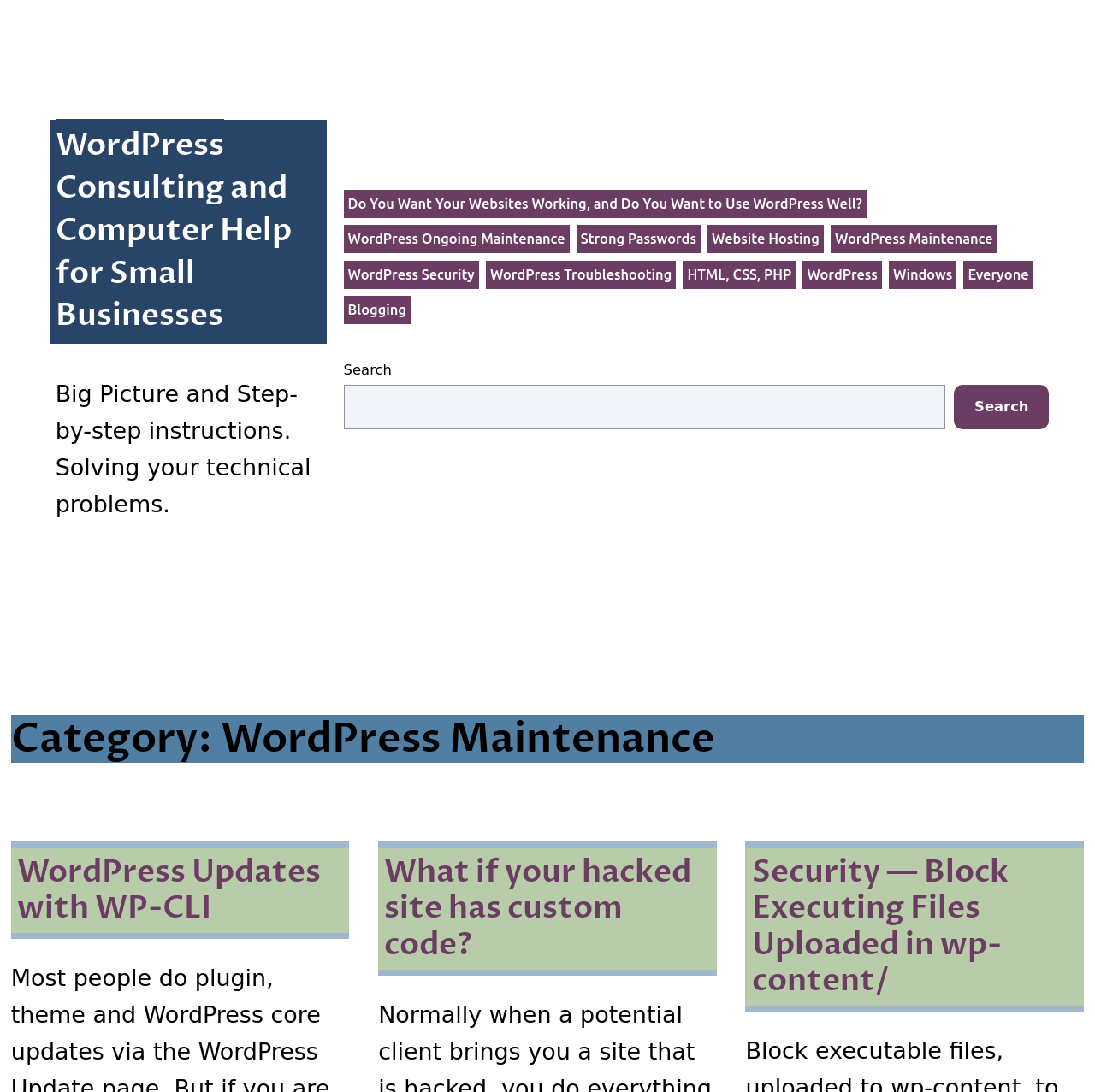Identify the bounding box coordinates for the region to click in order to carry out this instruction: "Go to WordPress Ongoing Maintenance". Provide the coordinates using four float numbers between 0 and 1, formatted as [left, top, right, bottom].

[0.314, 0.206, 0.52, 0.232]